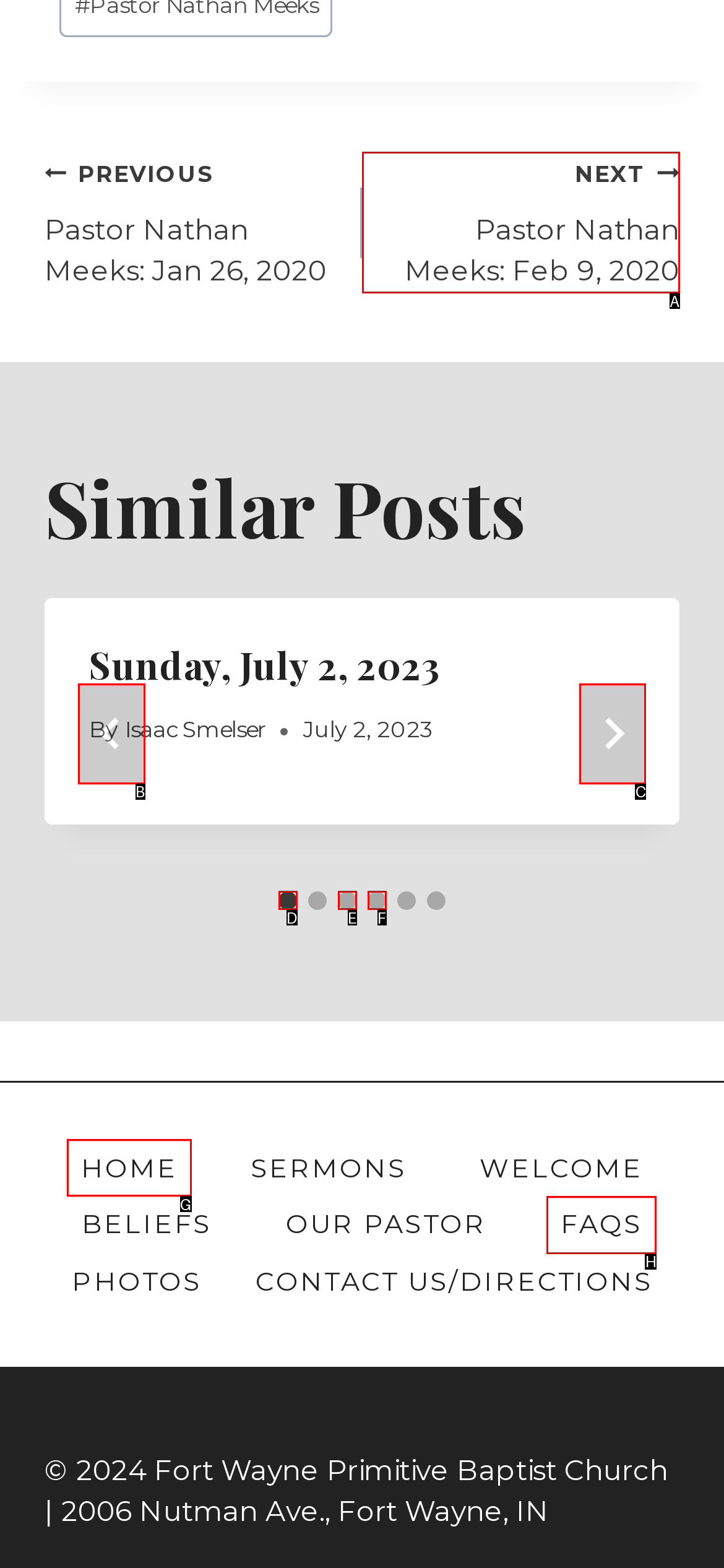Decide which UI element to click to accomplish the task: Go to next slide
Respond with the corresponding option letter.

C